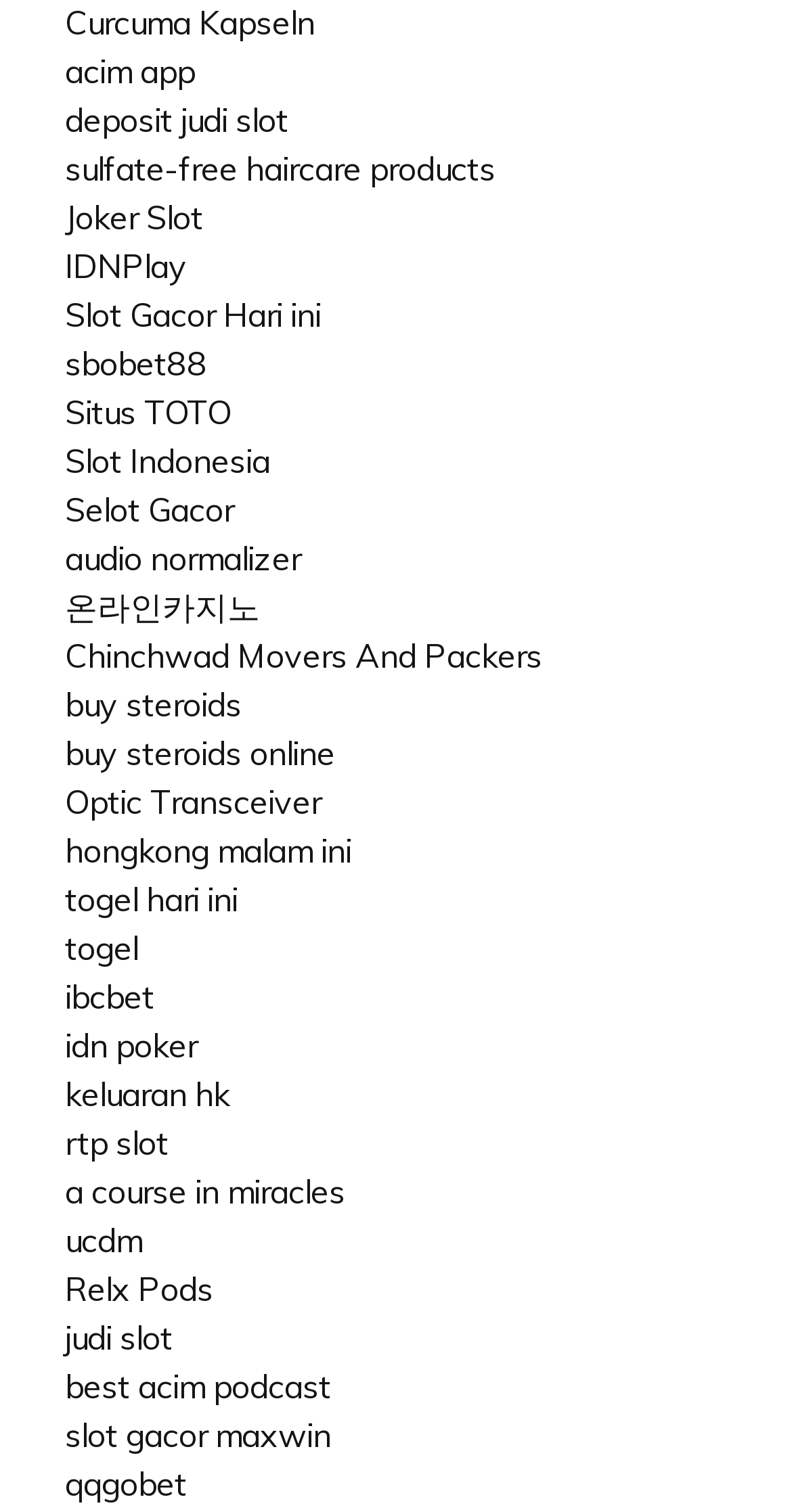Find the bounding box coordinates for the area you need to click to carry out the instruction: "Check out IDNPlay website". The coordinates should be four float numbers between 0 and 1, indicated as [left, top, right, bottom].

[0.082, 0.162, 0.236, 0.189]